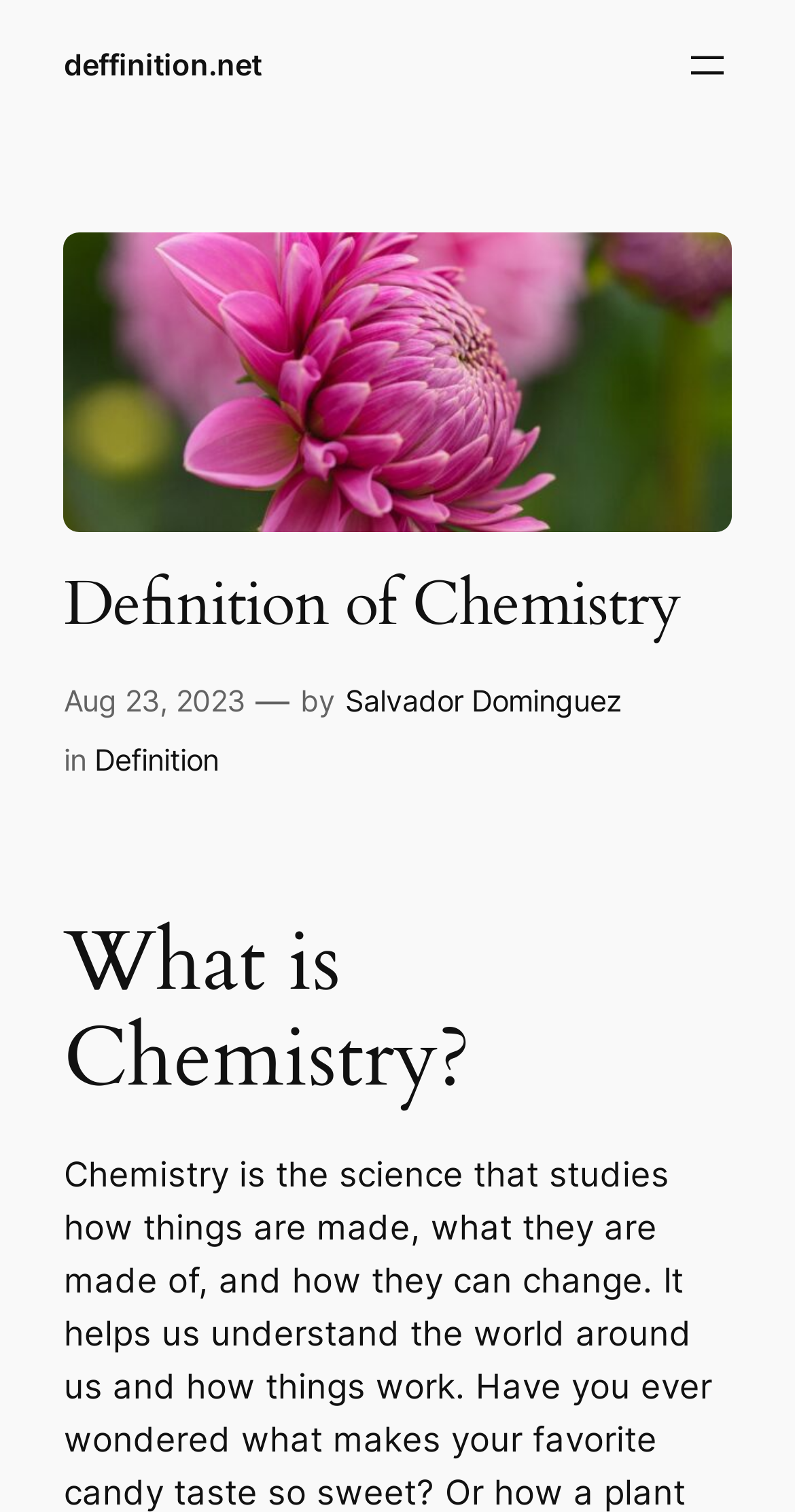What is the main topic of the article?
Look at the screenshot and respond with a single word or phrase.

Chemistry